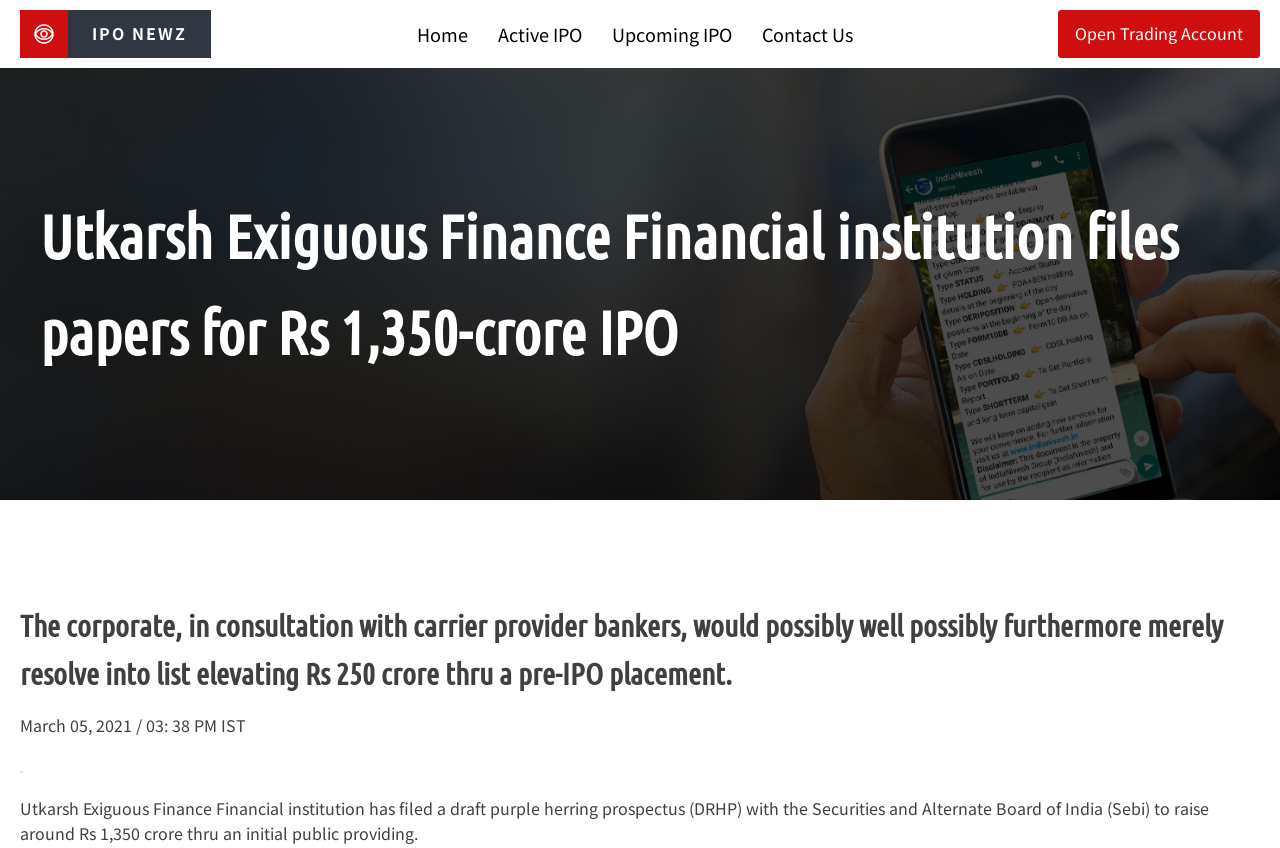When was the draft red herring prospectus filed?
Please provide an in-depth and detailed response to the question.

The webpage mentions the date 'March 05, 2021' along with the time '03:38 PM IST', indicating when the draft red herring prospectus was filed.